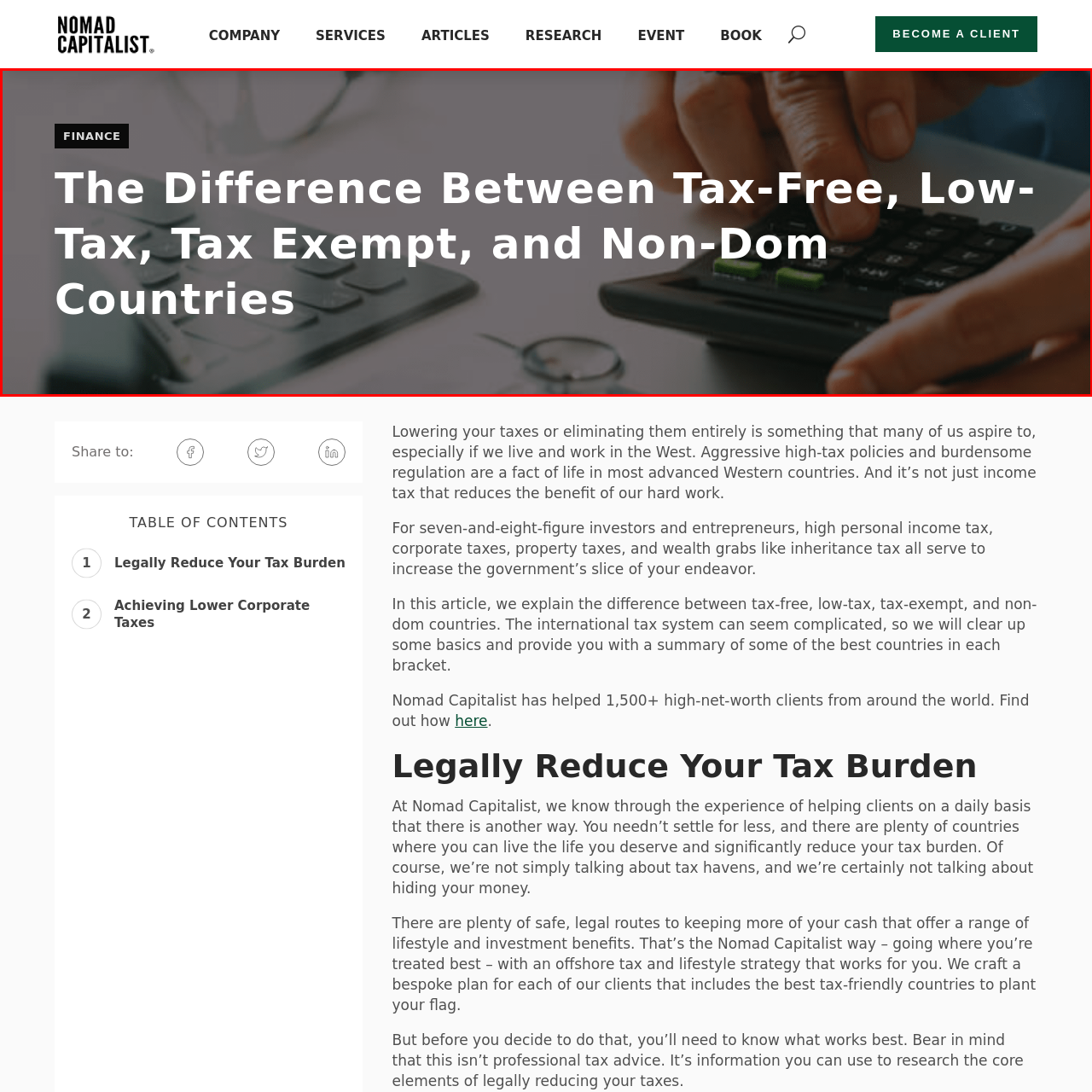Provide a comprehensive description of the image highlighted within the red bounding box.

In this informative image, a close-up view of a hand using a calculator emphasizes the theme of financial literacy. The backdrop suggests a modern workspace, aligning with the headline, "The Difference Between Tax-Free, Low-Tax, Tax Exempt, and Non-Dom Countries." This piece, categorized under finance, explores intricate tax concepts that are crucial for high-net-worth individuals seeking to optimize their financial strategies. The visual highlights the importance of understanding diverse tax frameworks, setting the stage for the article's insights into legal tax reduction strategies and the benefits of various fiscal environments.